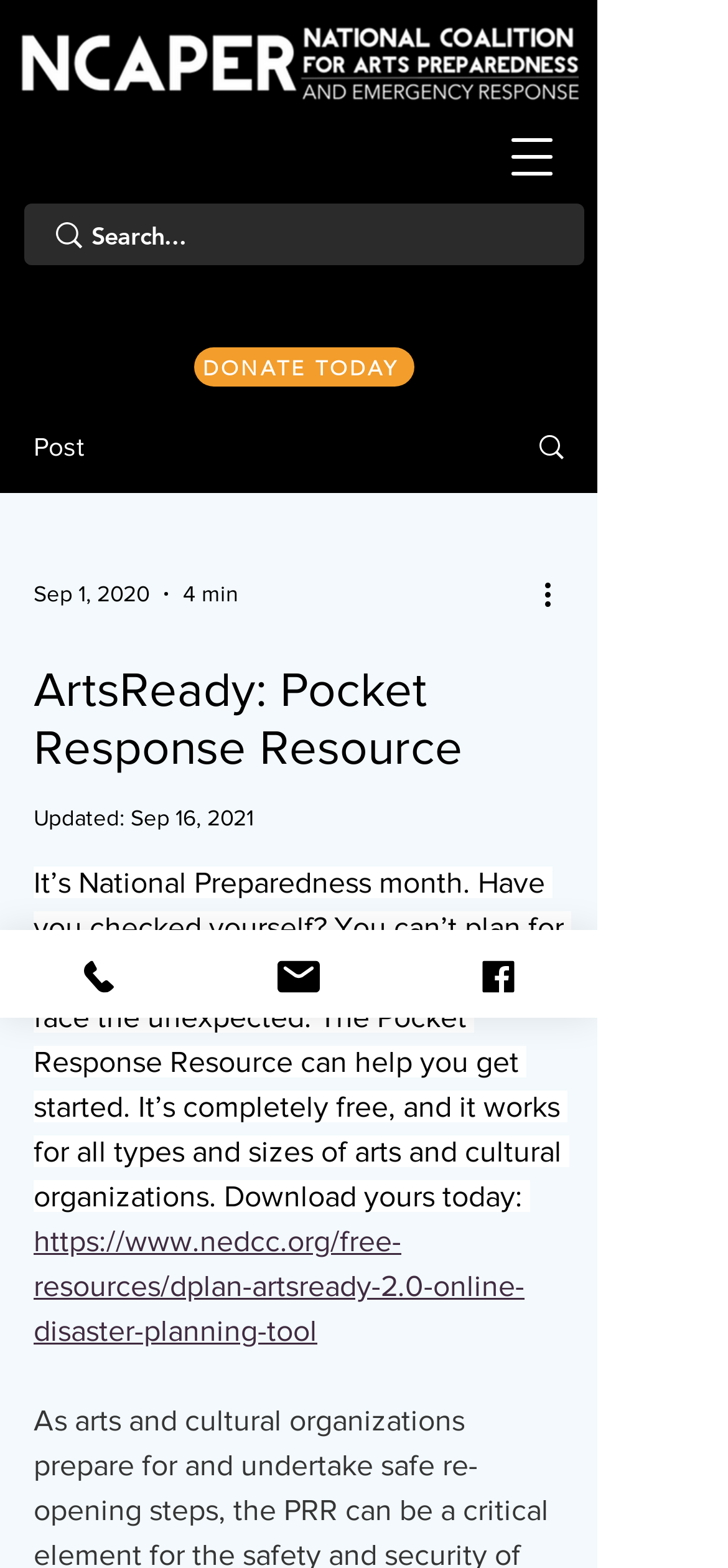What is the logo of the website?
Using the screenshot, give a one-word or short phrase answer.

NCAPER LOGO